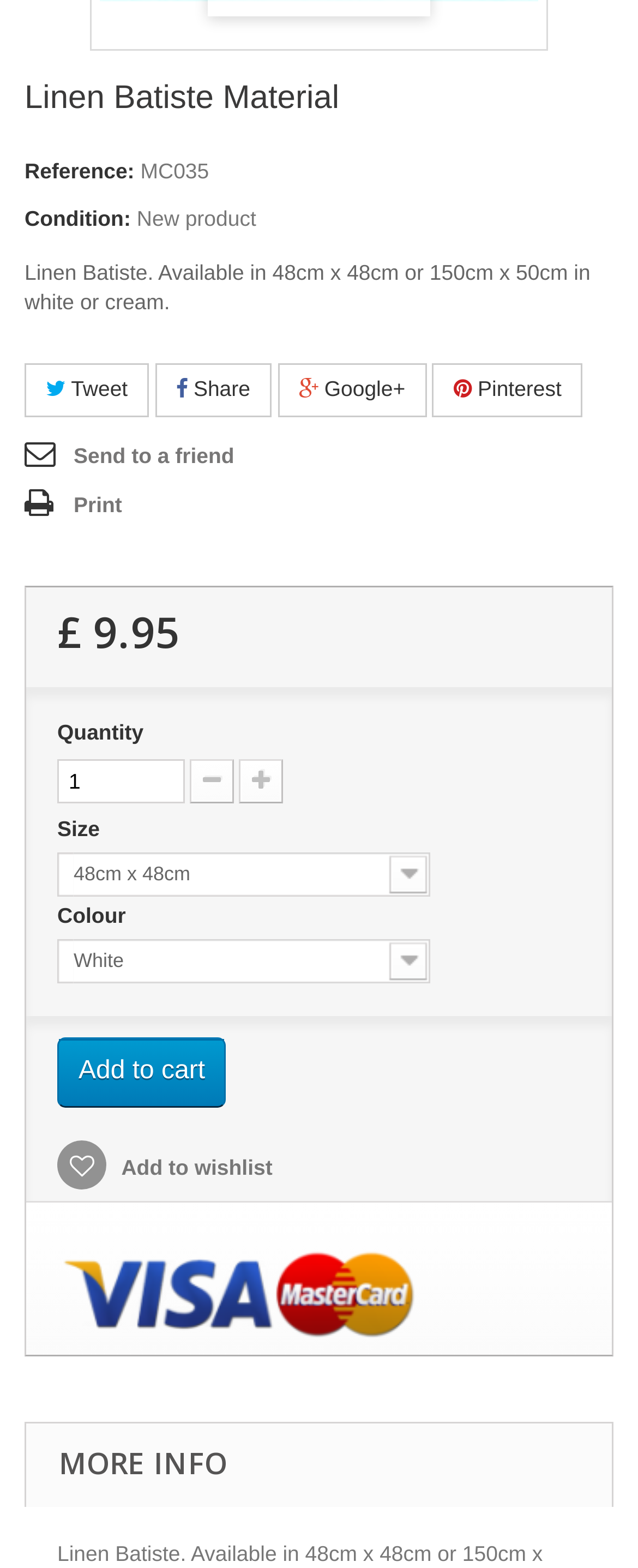Identify the bounding box for the UI element that is described as follows: "Pinterest".

[0.678, 0.232, 0.914, 0.266]